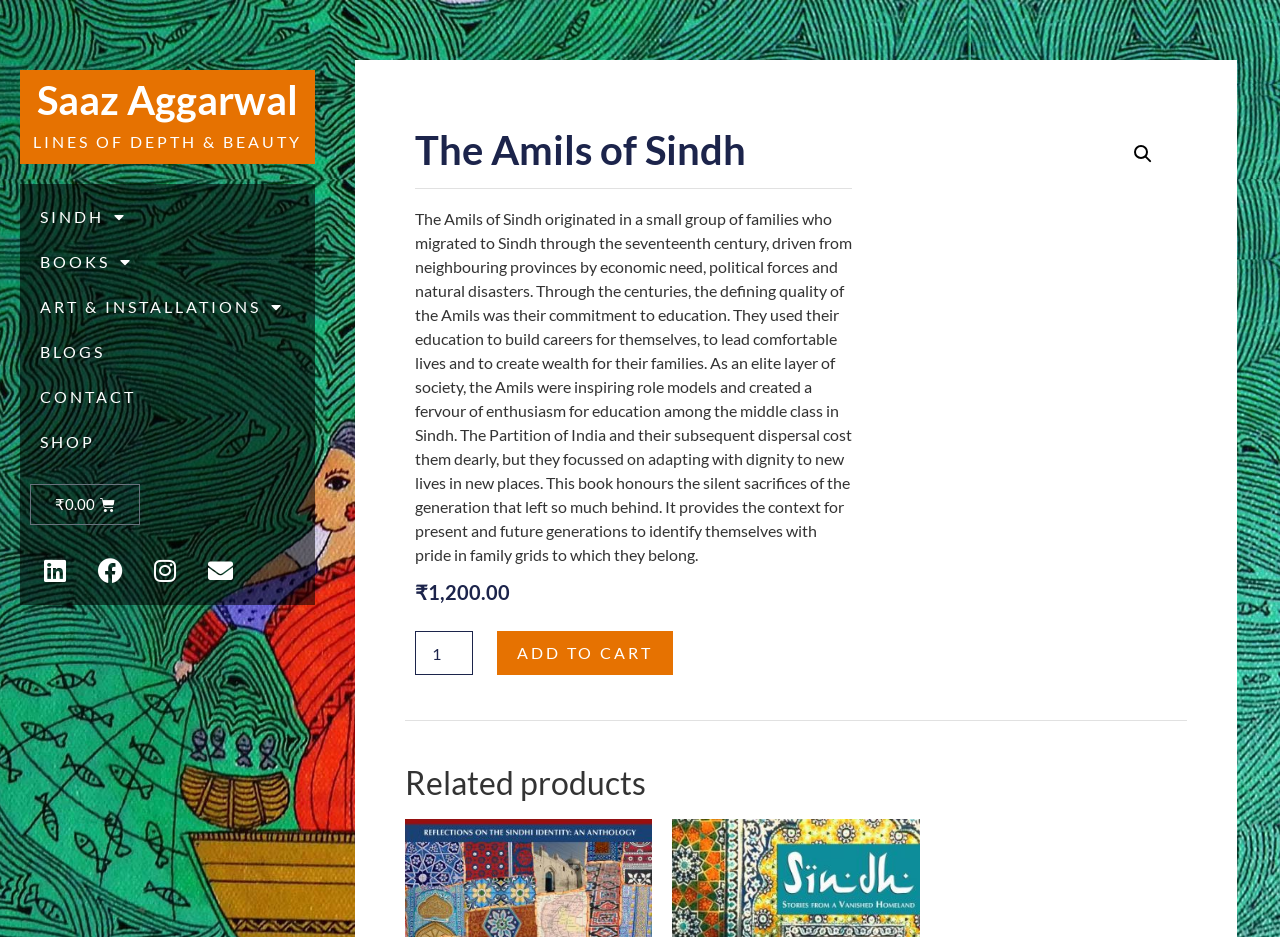Provide a short answer to the following question with just one word or phrase: What is the name of the author?

Saaz Aggarwal